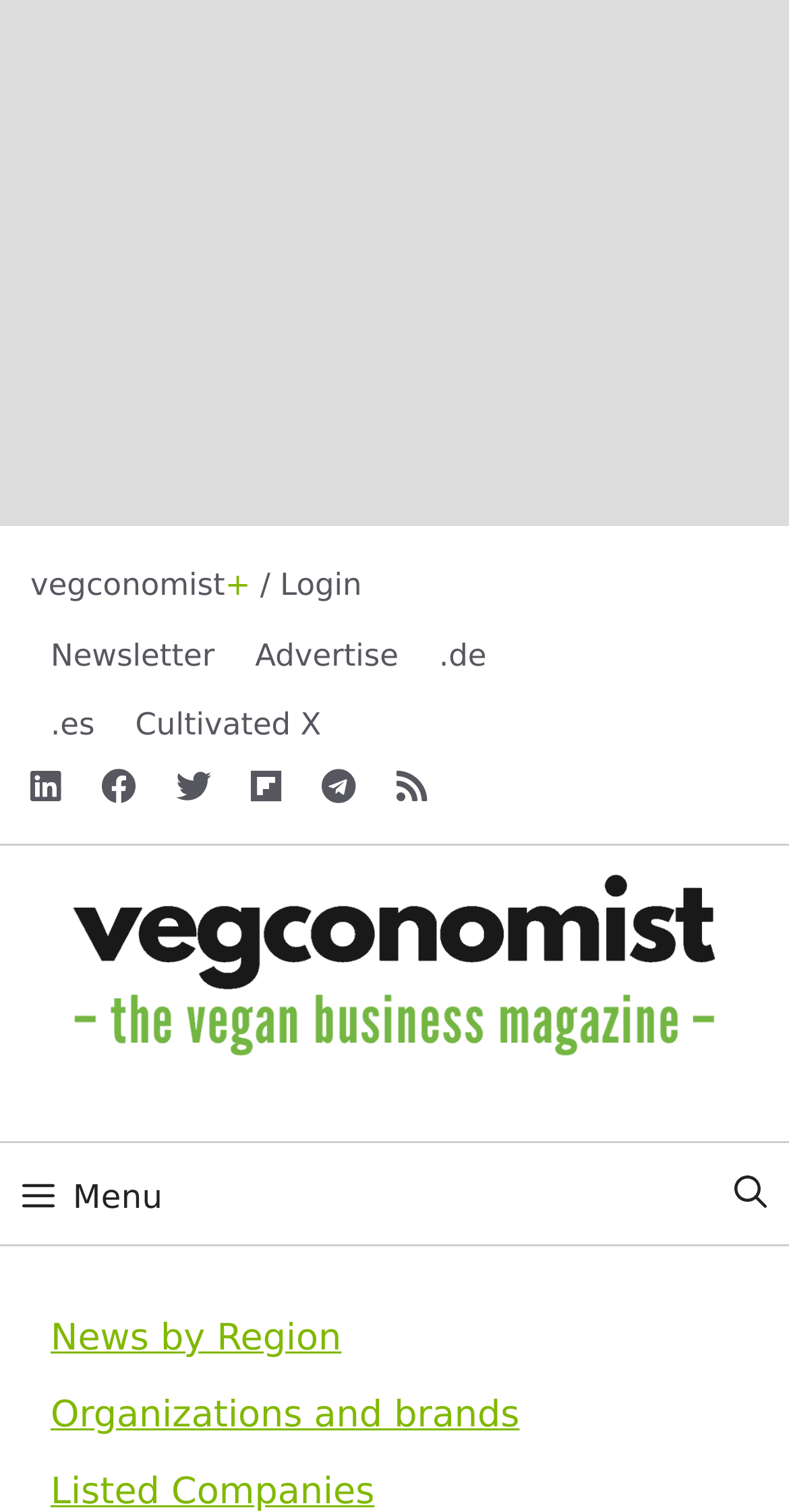Identify and provide the main heading of the webpage.

Odd Burger Signs Agreement For 40 New Ontario Locations